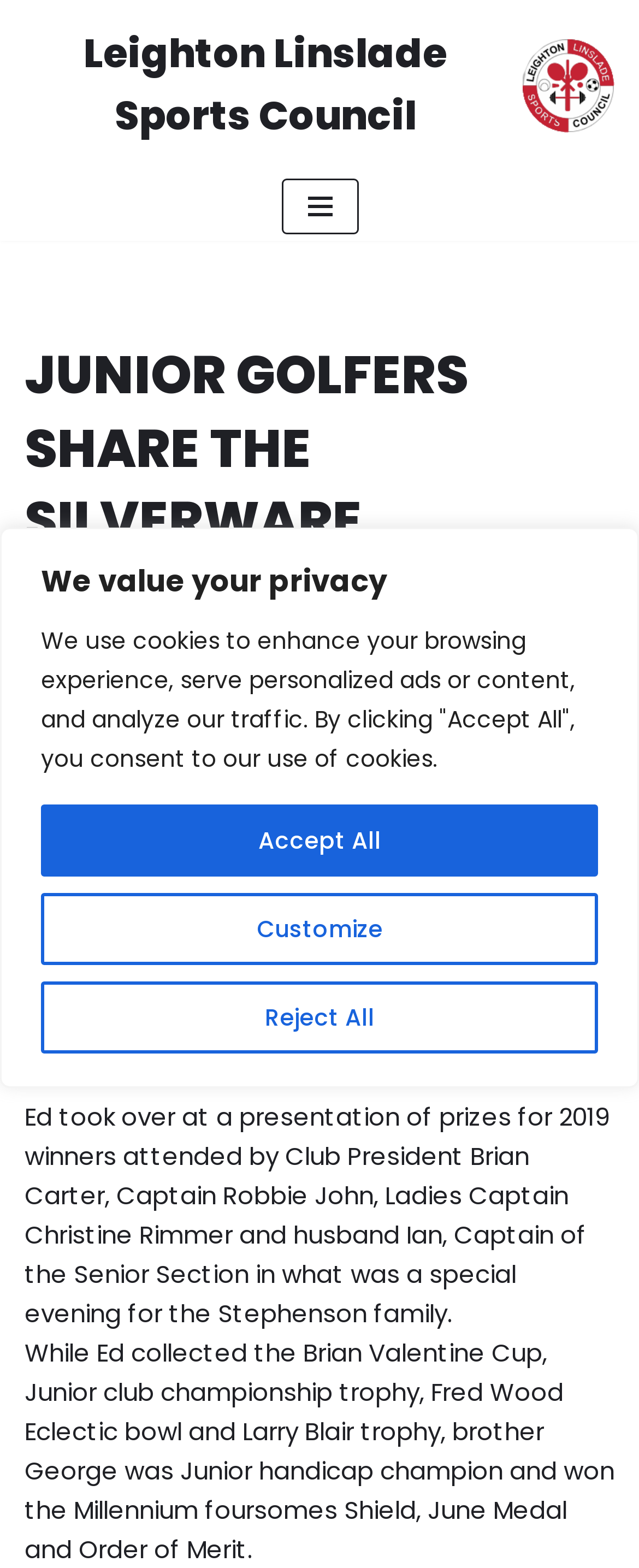Please respond to the question with a concise word or phrase:
Who is the Captain of the Senior Section?

Ian